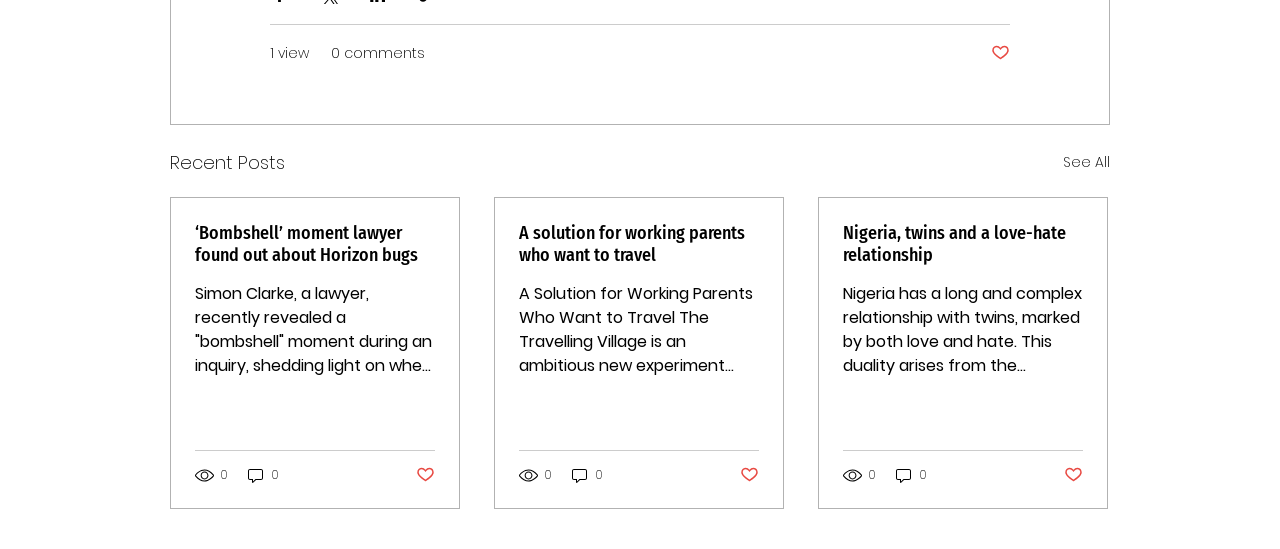Specify the bounding box coordinates of the region I need to click to perform the following instruction: "Read an article". The coordinates must be four float numbers in the range of 0 to 1, i.e., [left, top, right, bottom].

[0.405, 0.404, 0.593, 0.485]